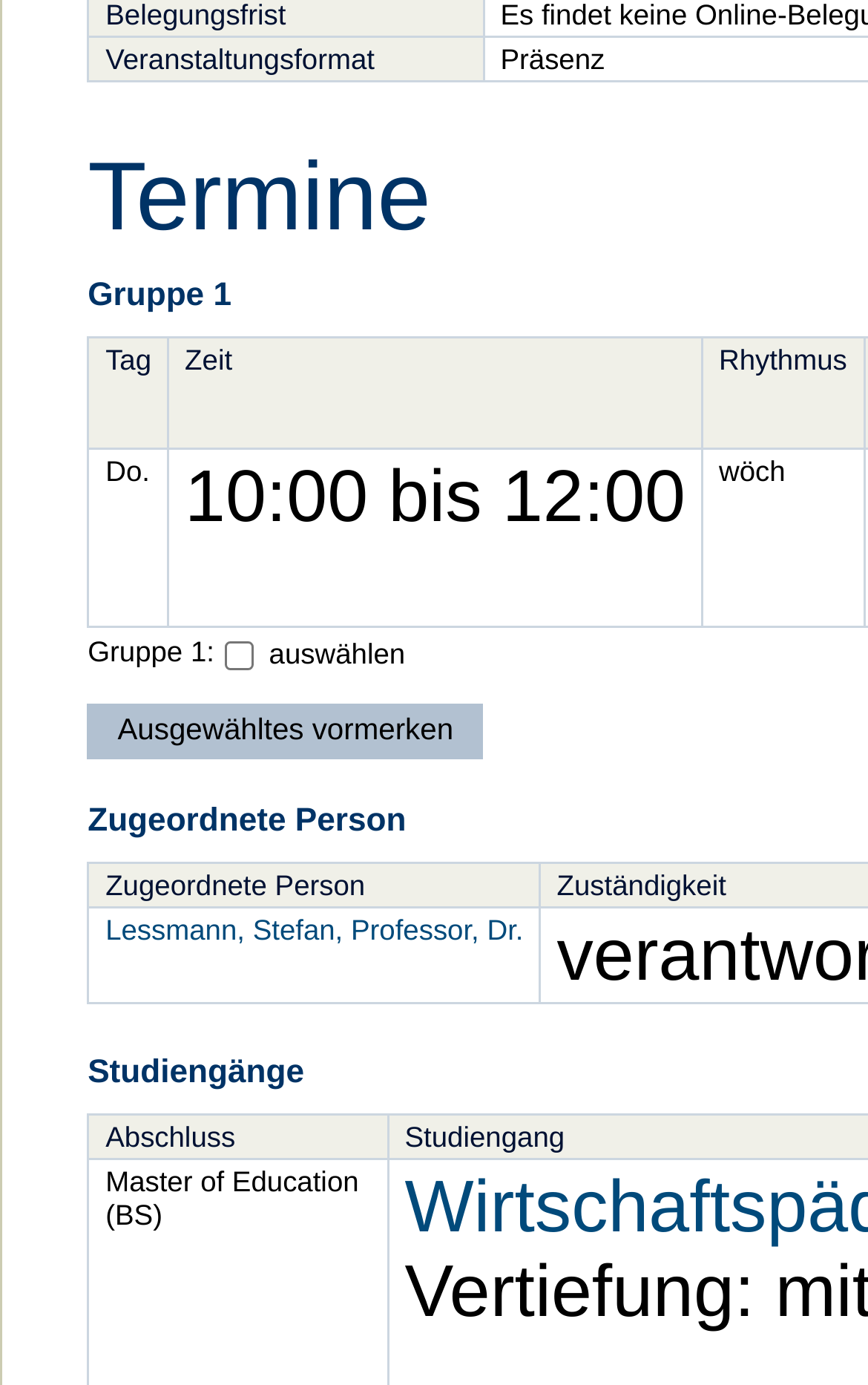Identify the bounding box coordinates for the UI element described as: "Lessmann, Stefan, Professor, Dr.". The coordinates should be provided as four floats between 0 and 1: [left, top, right, bottom].

[0.122, 0.66, 0.603, 0.684]